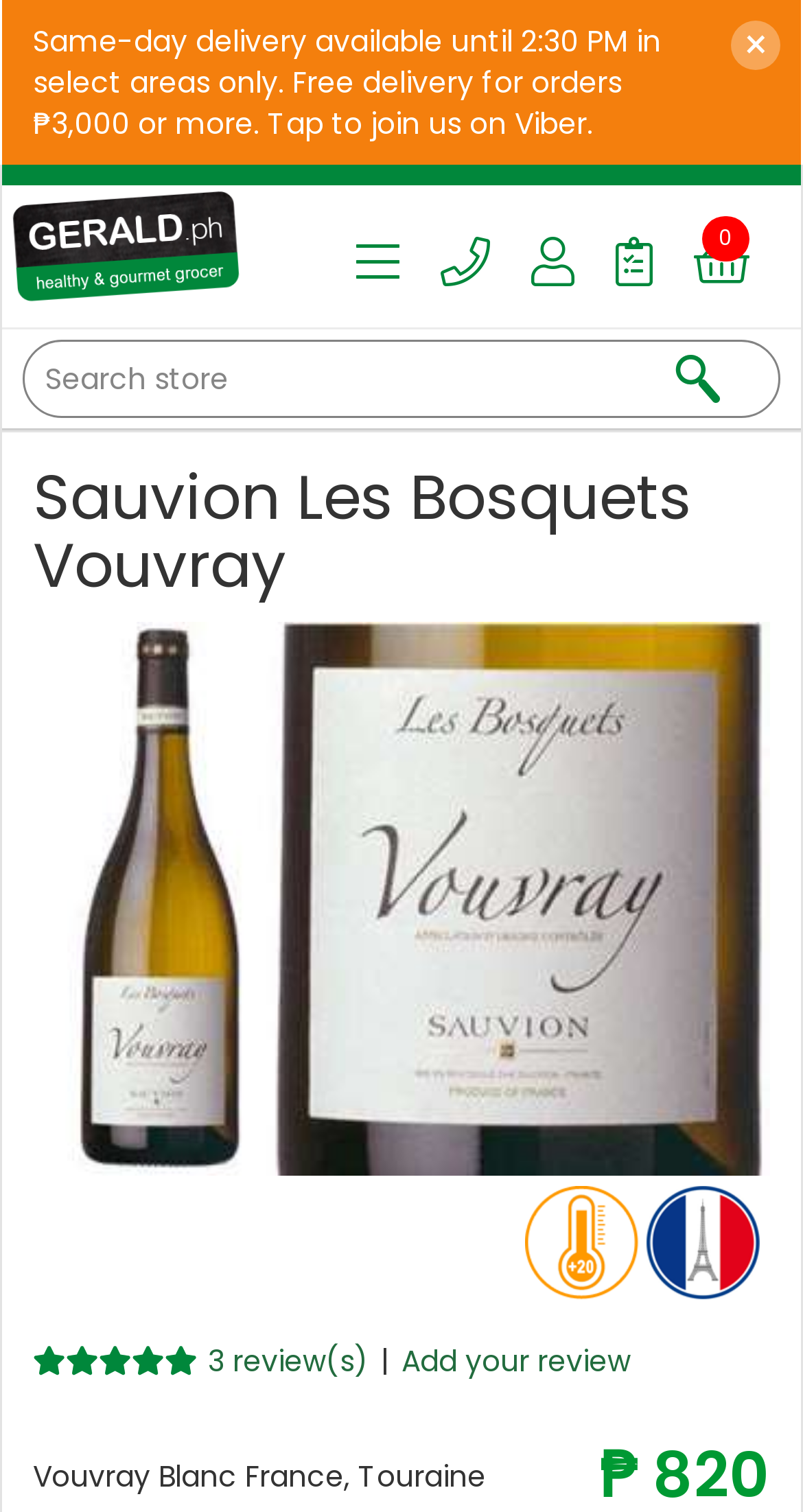Describe all significant elements and features of the webpage.

This webpage is an online wine shop, specifically showcasing the Les Bosquets Vouvray white wine. At the top left, there is a link to the website's main page, "GERALD.ph - healthy and gourmet grocer", accompanied by an image of the same name. Below this, there are several social media links, represented by icons. 

On the top right, there is a search bar with a placeholder text "Search store" and a search button next to it. Above the search bar, there is a link to the same-day delivery policy and a close button.

The main content of the page is dedicated to the Les Bosquets Vouvray wine. There is a heading with the wine's name, followed by a large image of the wine bottle. Below the image, there are two links, "Ambient" and "Healty Food", each accompanied by a small image. 

Further down, there are links to customer reviews, with the number of reviews displayed, and an option to add a review. Finally, at the bottom of the page, there is a brief description of the wine, stating its origin as Vouvray Blanc from France, Touraine.